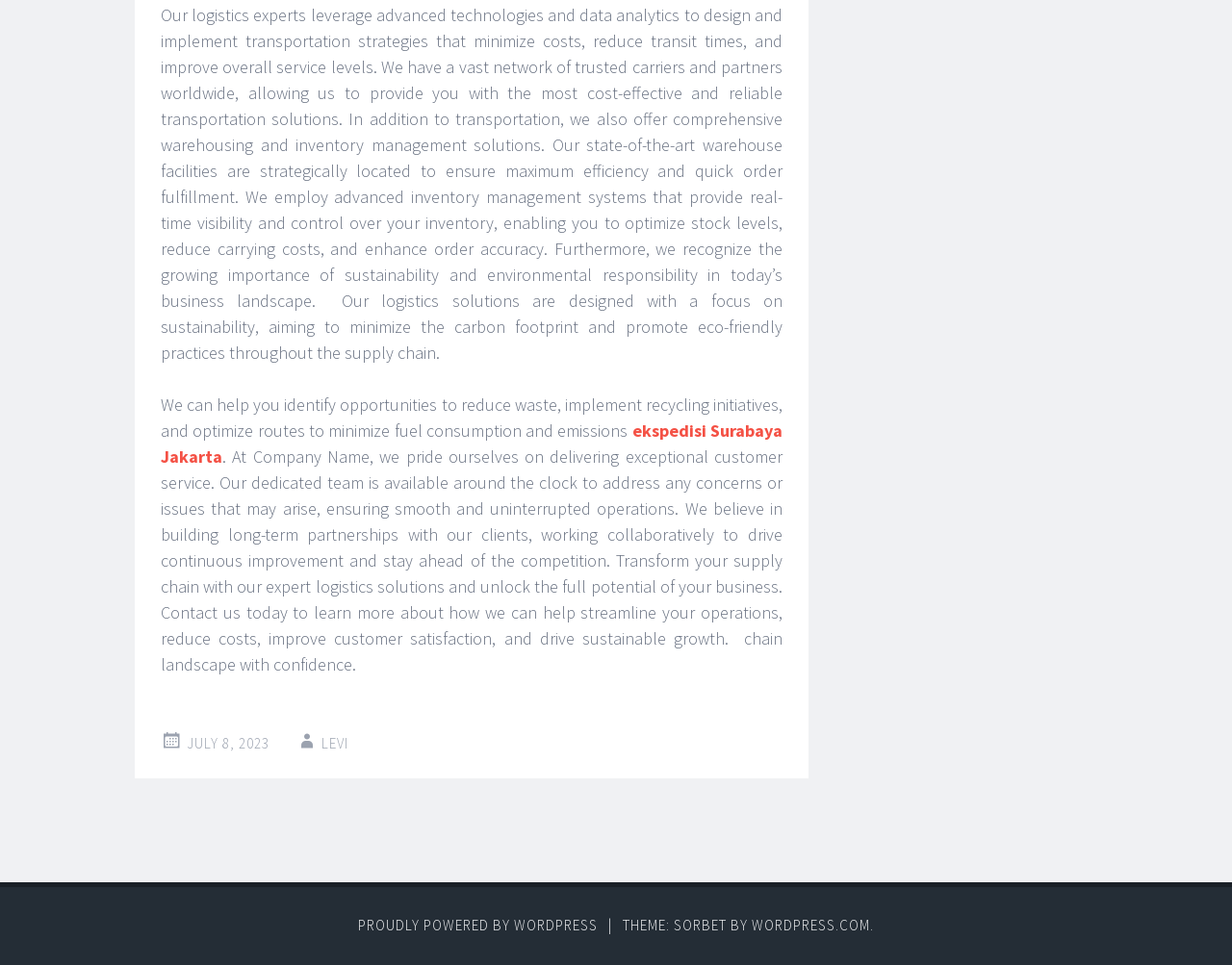Give a one-word or short-phrase answer to the following question: 
What is the purpose of the inventory management systems?

Optimize stock levels